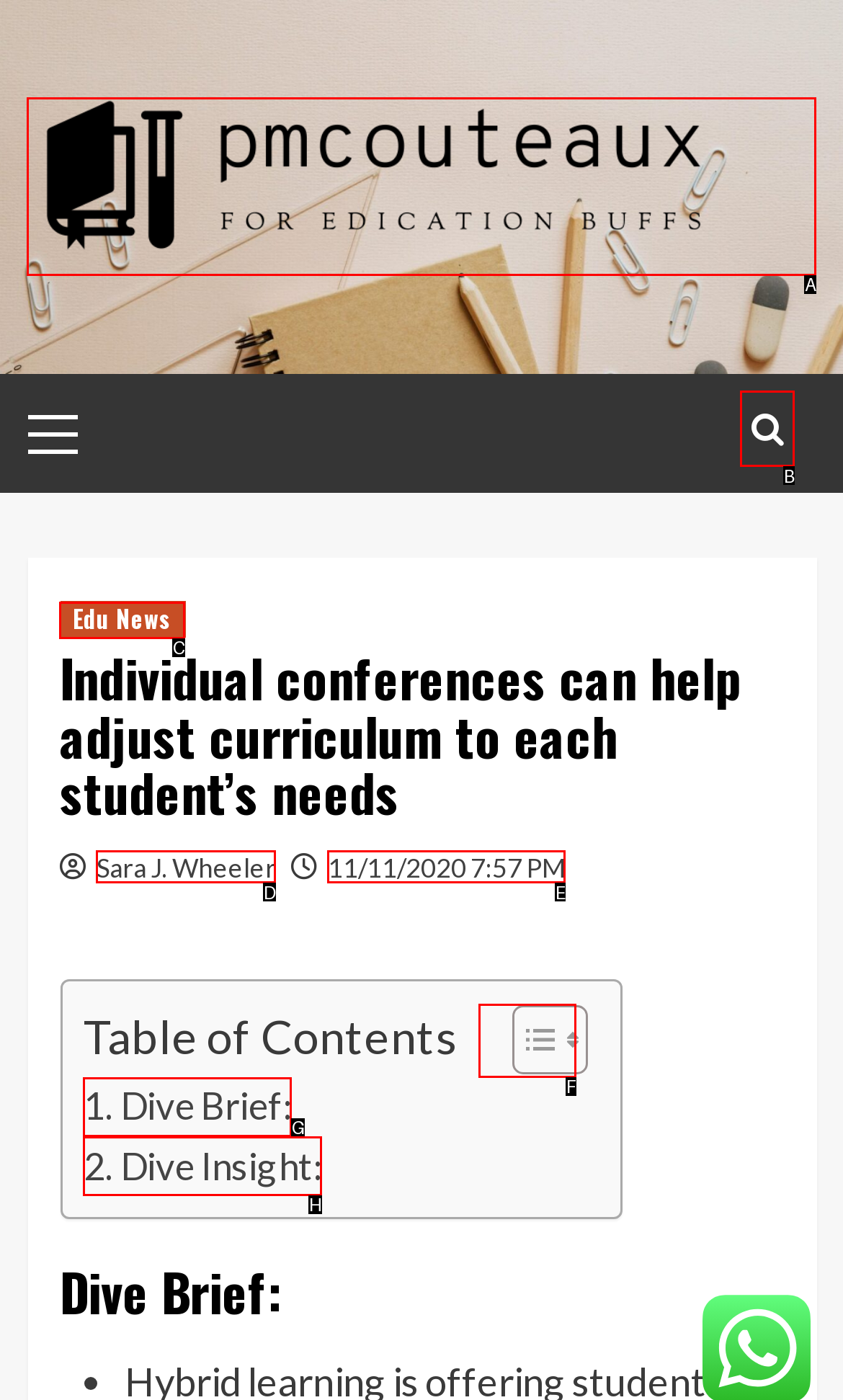From the given choices, indicate the option that best matches: veroniquemaire.fr
State the letter of the chosen option directly.

None